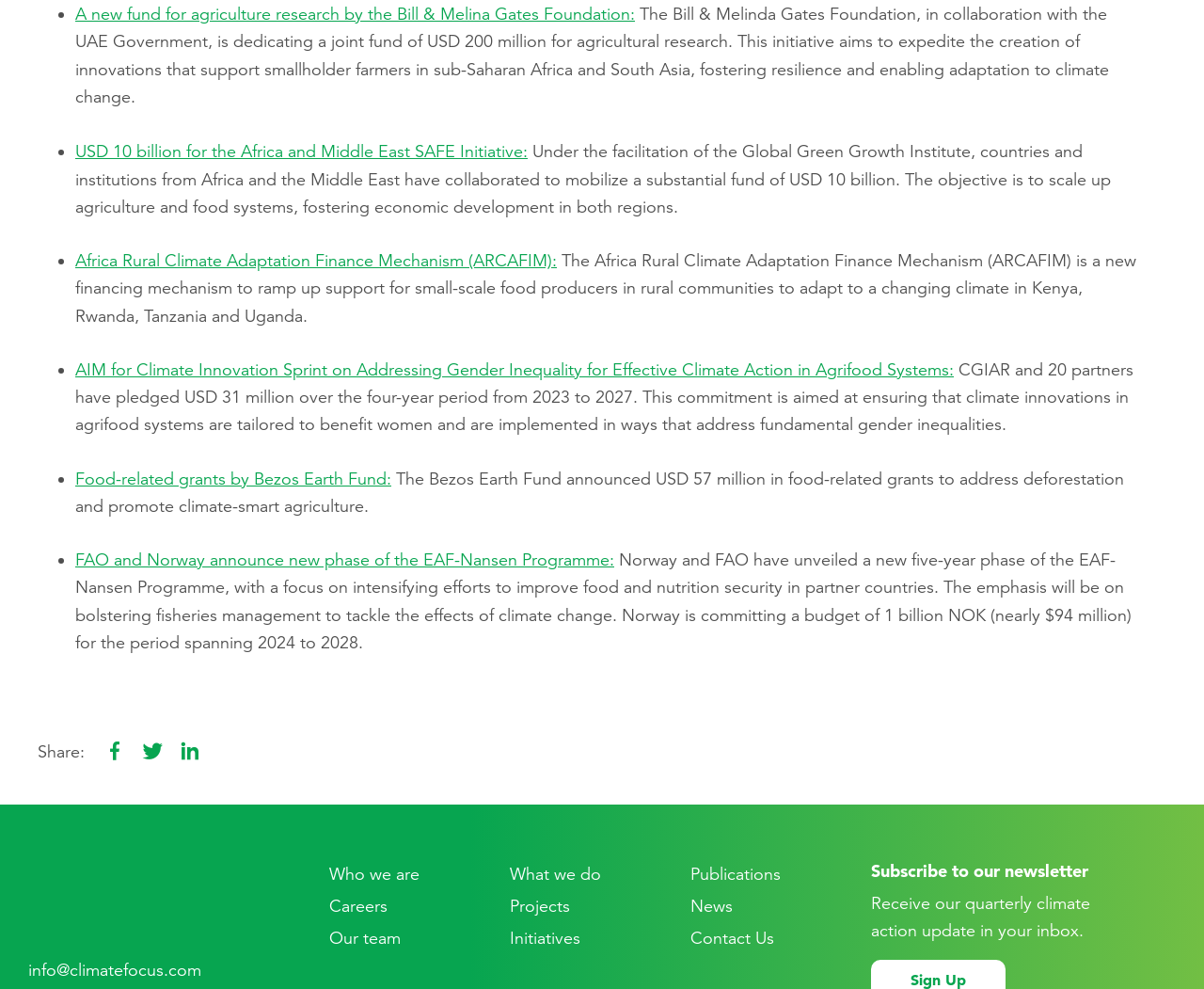What is the purpose of the Africa Rural Climate Adaptation Finance Mechanism?
Answer the question based on the image using a single word or a brief phrase.

Support small-scale food producers